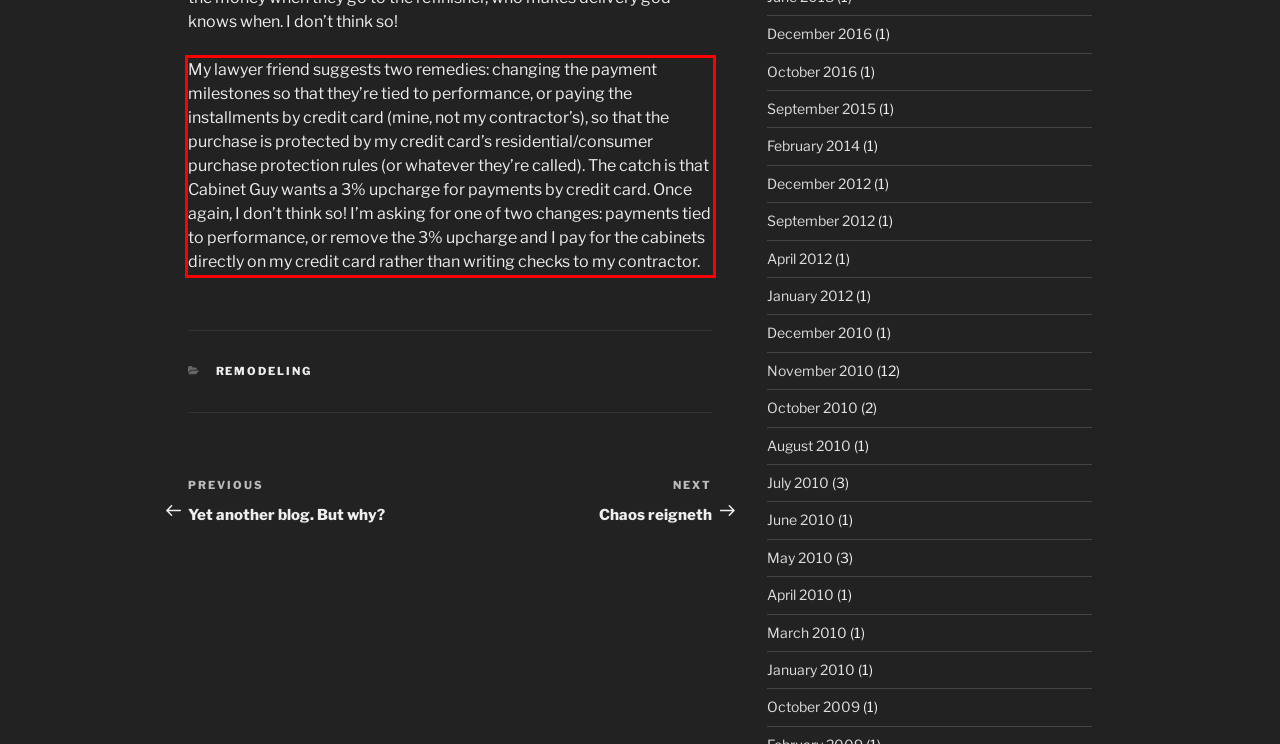Analyze the screenshot of the webpage and extract the text from the UI element that is inside the red bounding box.

My lawyer friend suggests two remedies: changing the payment milestones so that they’re tied to performance, or paying the installments by credit card (mine, not my contractor’s), so that the purchase is protected by my credit card’s residential/consumer purchase protection rules (or whatever they’re called). The catch is that Cabinet Guy wants a 3% upcharge for payments by credit card. Once again, I don’t think so! I’m asking for one of two changes: payments tied to performance, or remove the 3% upcharge and I pay for the cabinets directly on my credit card rather than writing checks to my contractor.